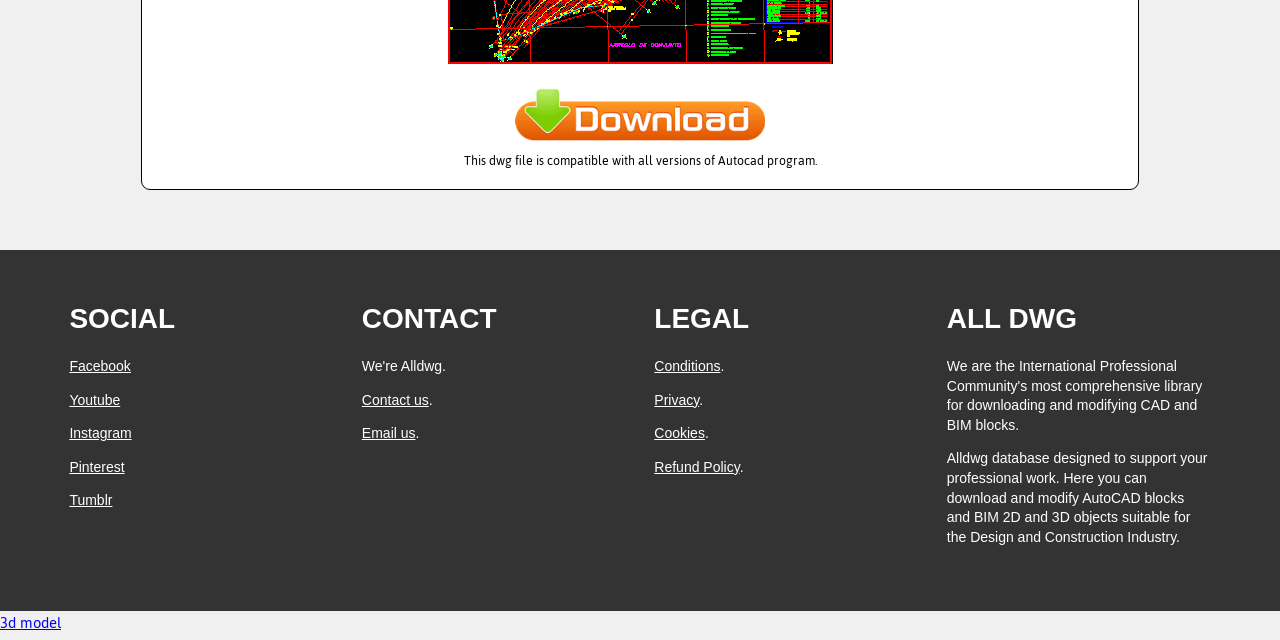Determine the bounding box for the UI element described here: "3d model".

[0.0, 0.951, 0.048, 0.996]